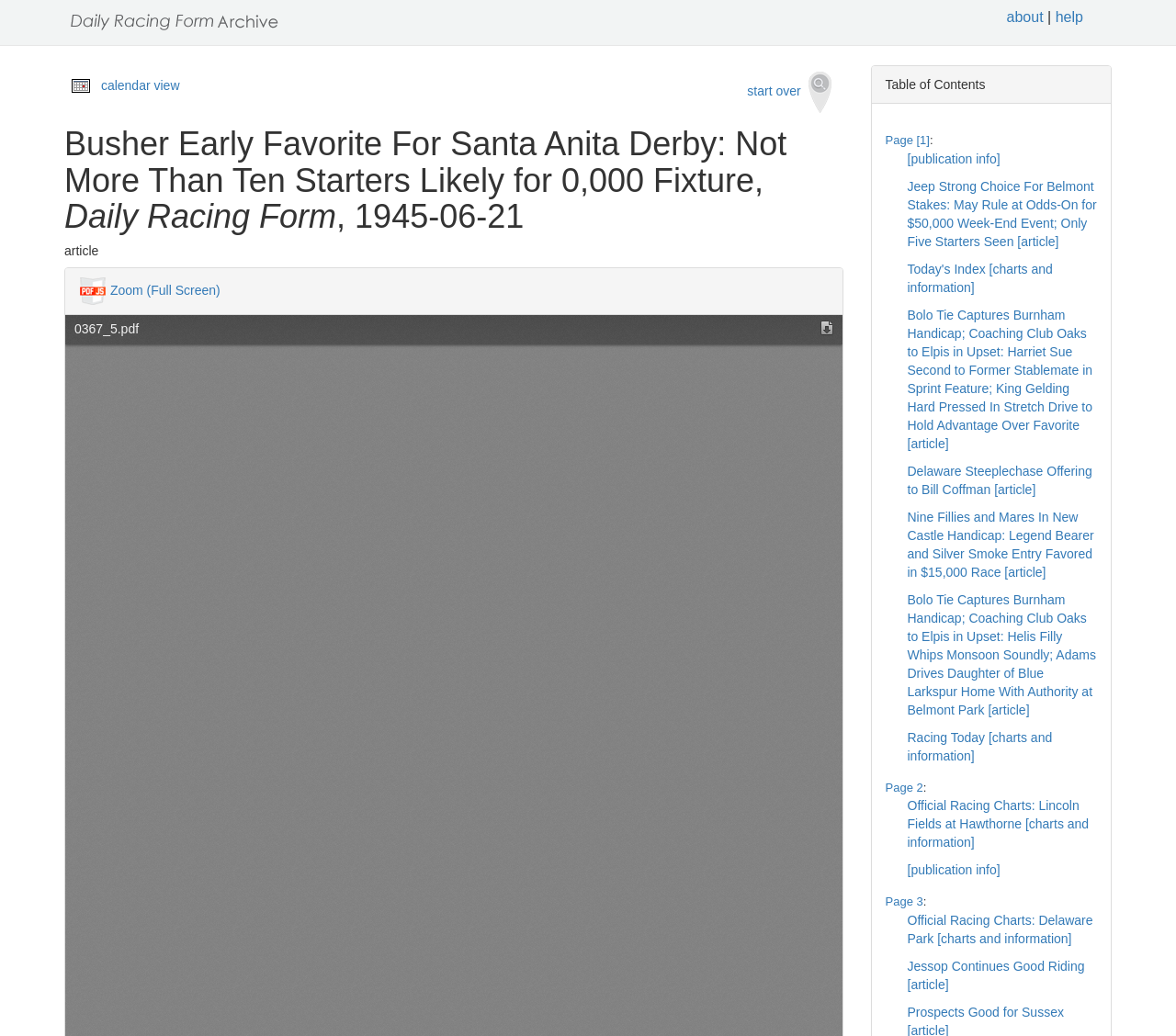Bounding box coordinates are specified in the format (top-left x, top-left y, bottom-right x, bottom-right y). All values are floating point numbers bounded between 0 and 1. Please provide the bounding box coordinate of the region this sentence describes: calendar view

[0.086, 0.075, 0.153, 0.089]